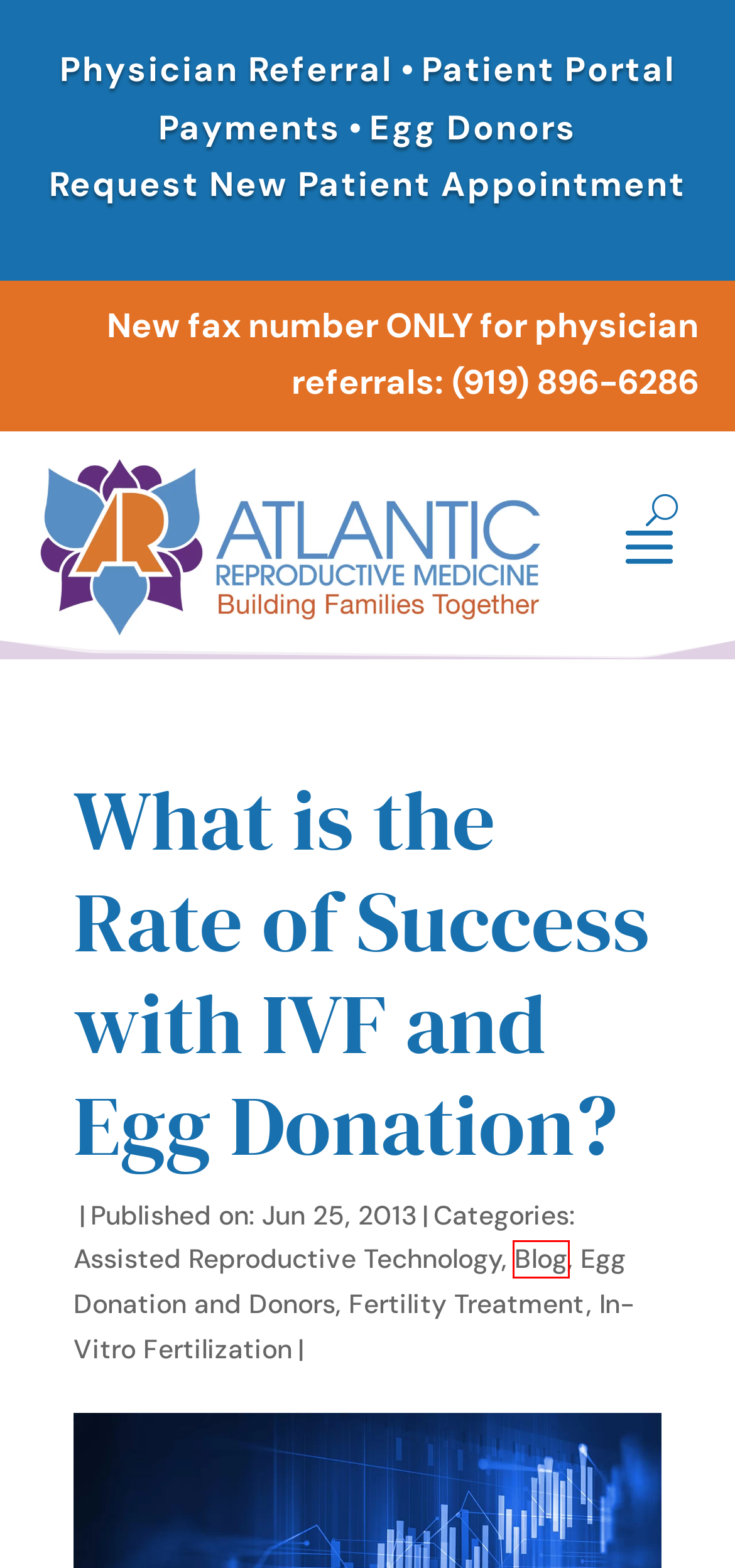Given a screenshot of a webpage with a red rectangle bounding box around a UI element, select the best matching webpage description for the new webpage that appears after clicking the highlighted element. The candidate descriptions are:
A. Home - Atlantic Reproductive Medicine Specialists
B. Pay Medical Bills | Atlantic Reproductive | Fertility Clinic
C. Fertility Treatment Archives - Atlantic Reproductive Medicine Specialists
D. Assisted Reproductive Technology Archives - Atlantic Reproductive Medicine Specialists
E. Egg Donation and Donors Archives - Atlantic Reproductive Medicine Specialists
F. Blog Archives - Atlantic Reproductive Medicine Specialists
G. Egg Donation: Giving the Gift of Life | Raleigh-Durham, NC
H. In-Vitro Fertilization Archives - Atlantic Reproductive Medicine Specialists

F